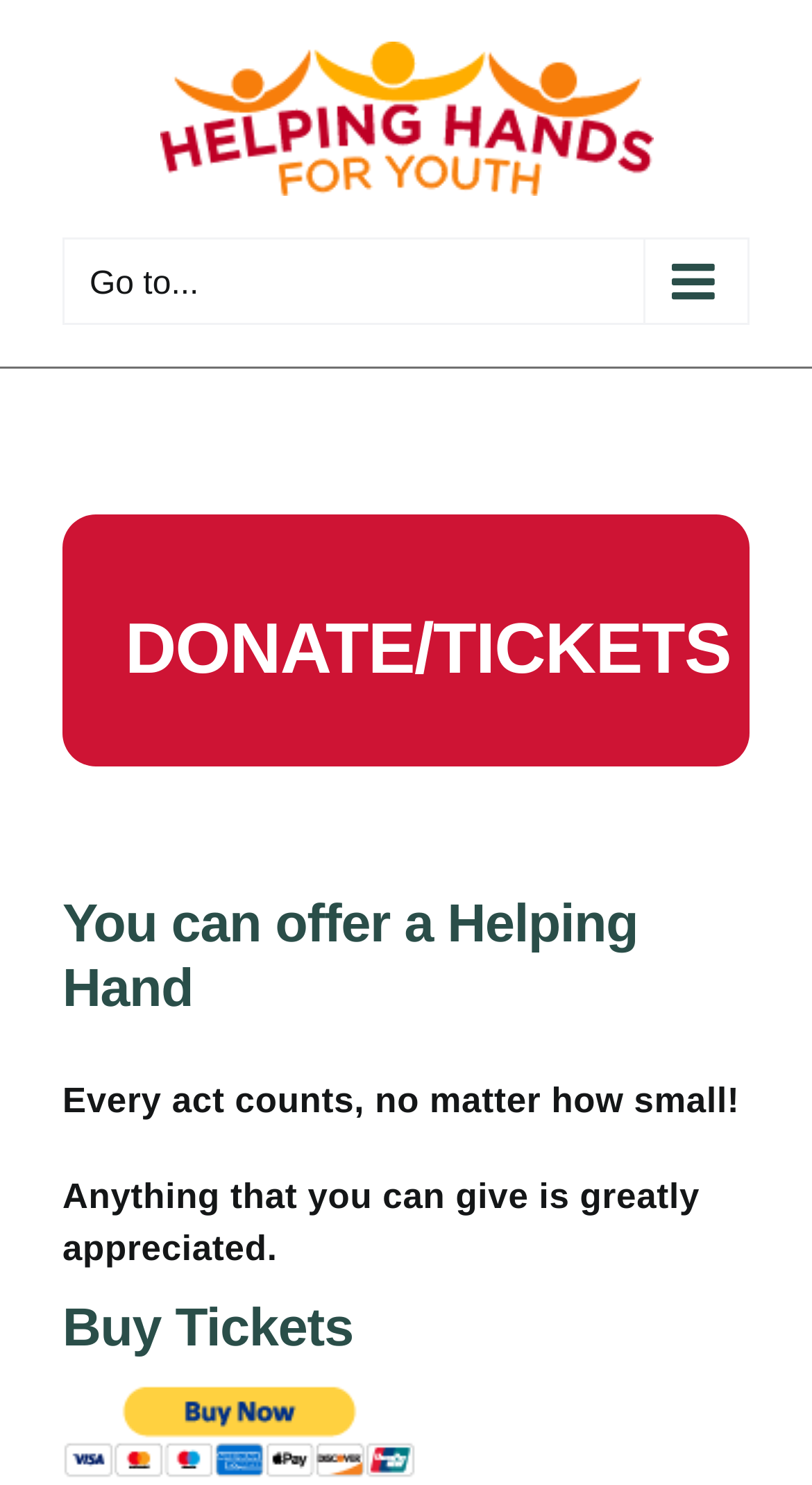Describe all visible elements and their arrangement on the webpage.

The webpage is titled "Donate – Helping Hands for Youth" and features a prominent logo of "Helping Hands for Youth" at the top left corner, which is accompanied by a navigation menu for mobile devices. 

Below the logo, there is a main heading "DONATE/TICKETS" that spans across most of the page width. 

Further down, a heading "You can offer a Helping Hand" is positioned, followed by two paragraphs of text. The first paragraph reads "Every act counts, no matter how small!" and the second paragraph reads "Anything that you can give is greatly appreciated." 

Below these paragraphs, there is a heading "Buy Tickets" and a "Buy Now" button positioned to its right. The button is placed near the bottom of the page. 

There are a total of 3 headings and 2 paragraphs of text on the page, along with a logo, a navigation menu, and a button.